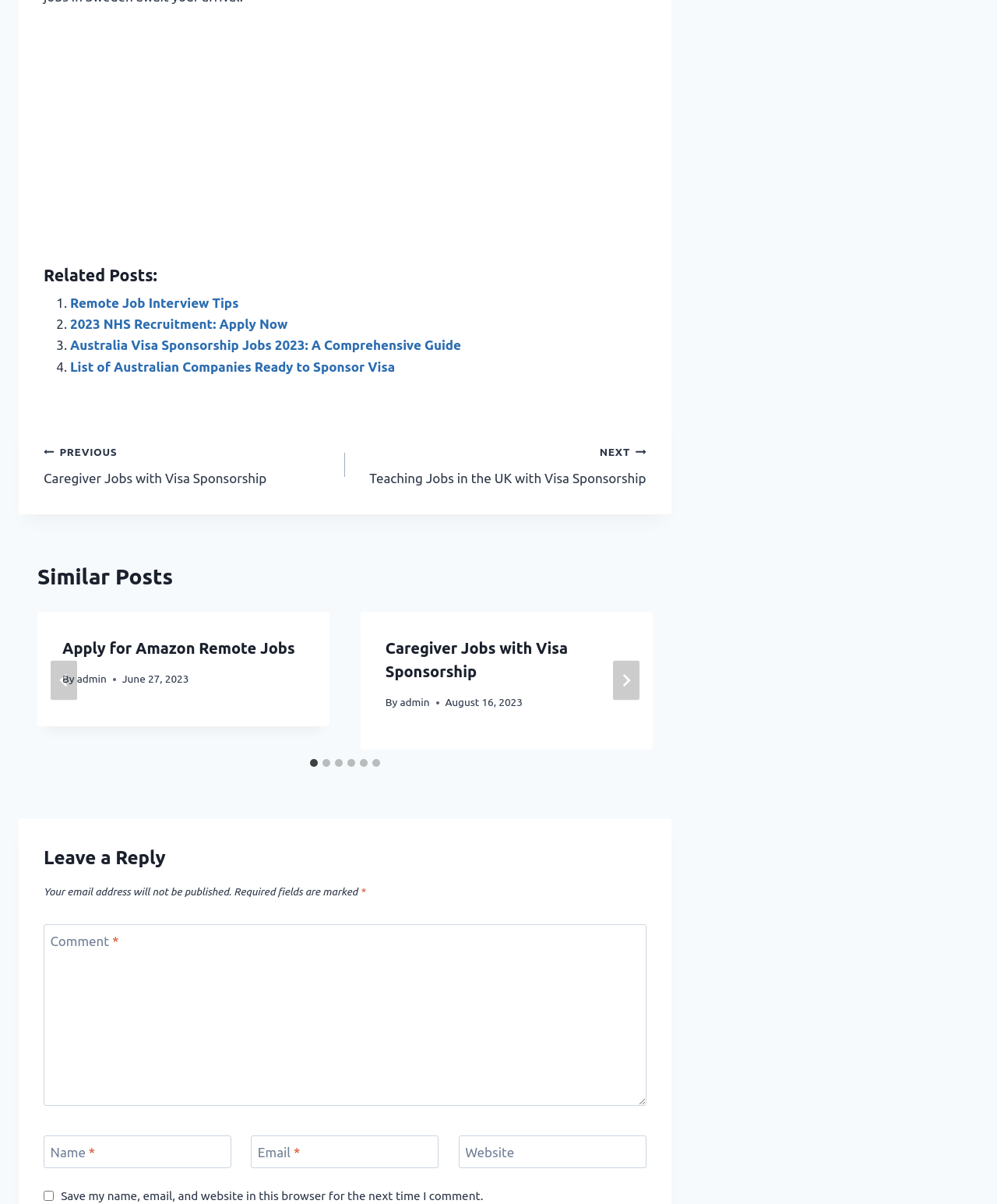How many fields are required in the comment form?
Please give a detailed and thorough answer to the question, covering all relevant points.

I examined the comment form and found that the fields 'Comment', 'Name', and 'Email' are marked as required, indicating that there are 3 required fields.